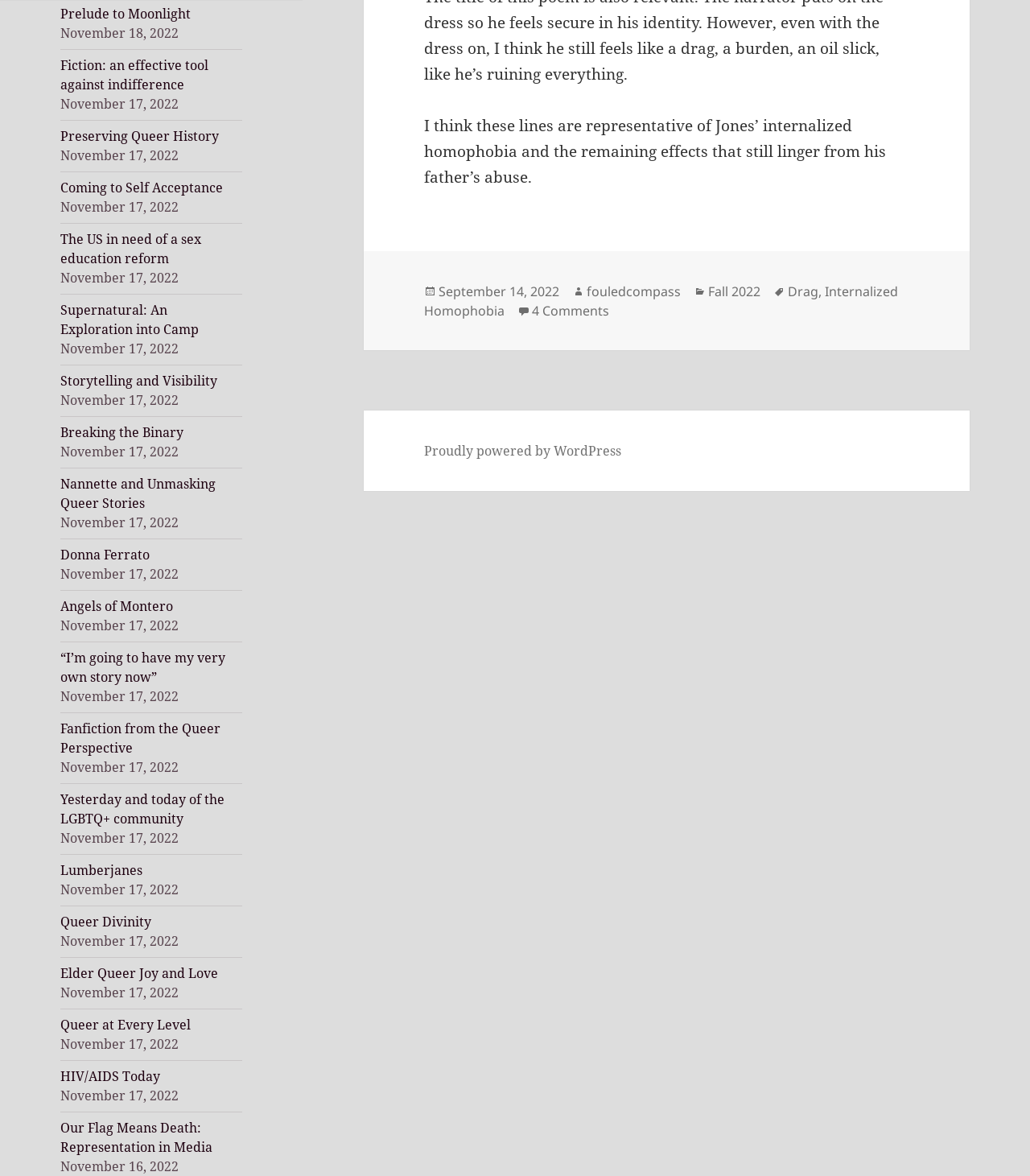What is the author of the article?
Please provide a single word or phrase as your answer based on the screenshot.

fouledcompass